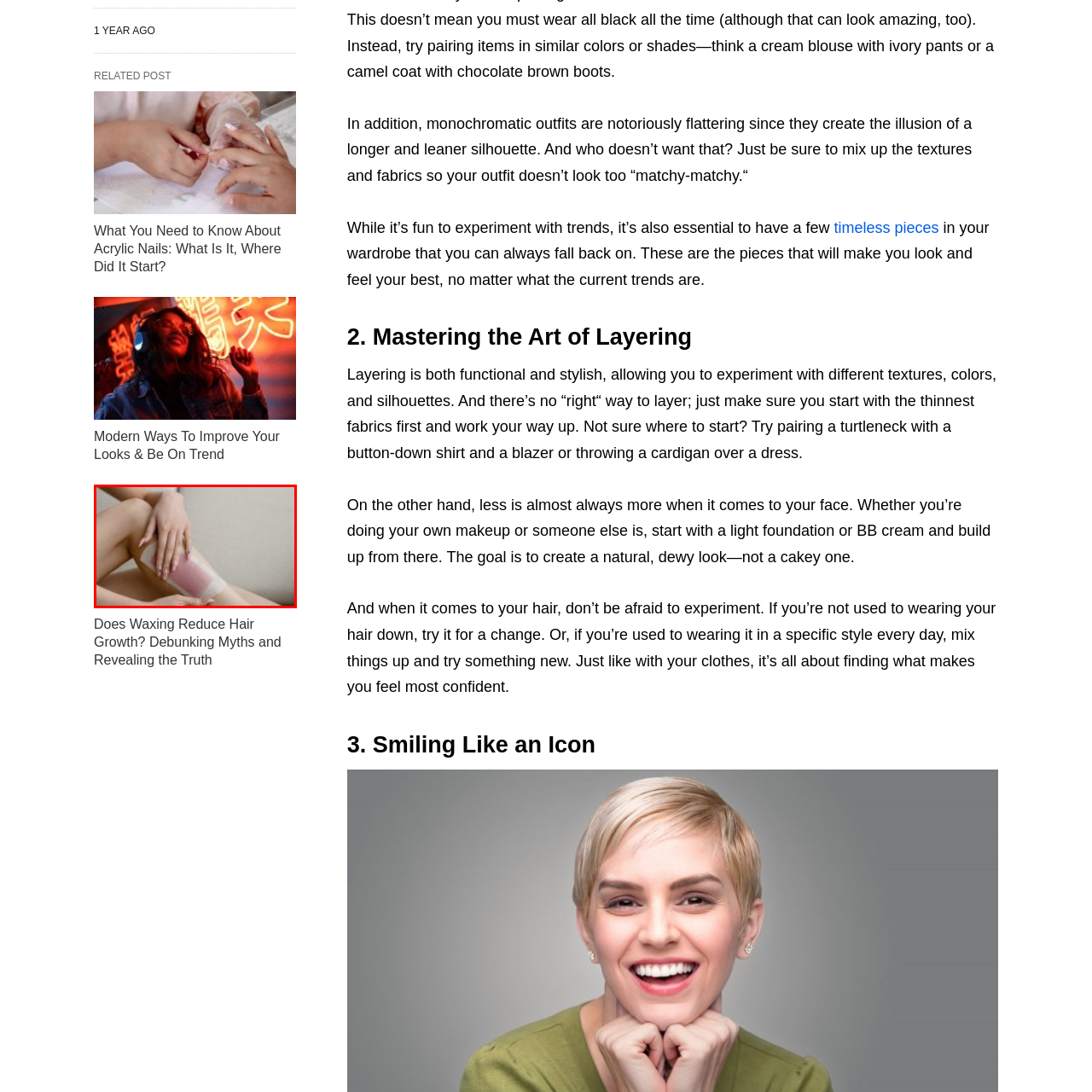What is the color of the surface covering her leg?
Study the image within the red bounding box and deliver a detailed answer.

The woman's leg is partly covered by a soft, light-colored surface that adds a neutral backdrop to the scene, which helps to focus attention on her smooth, lightly tanned leg.